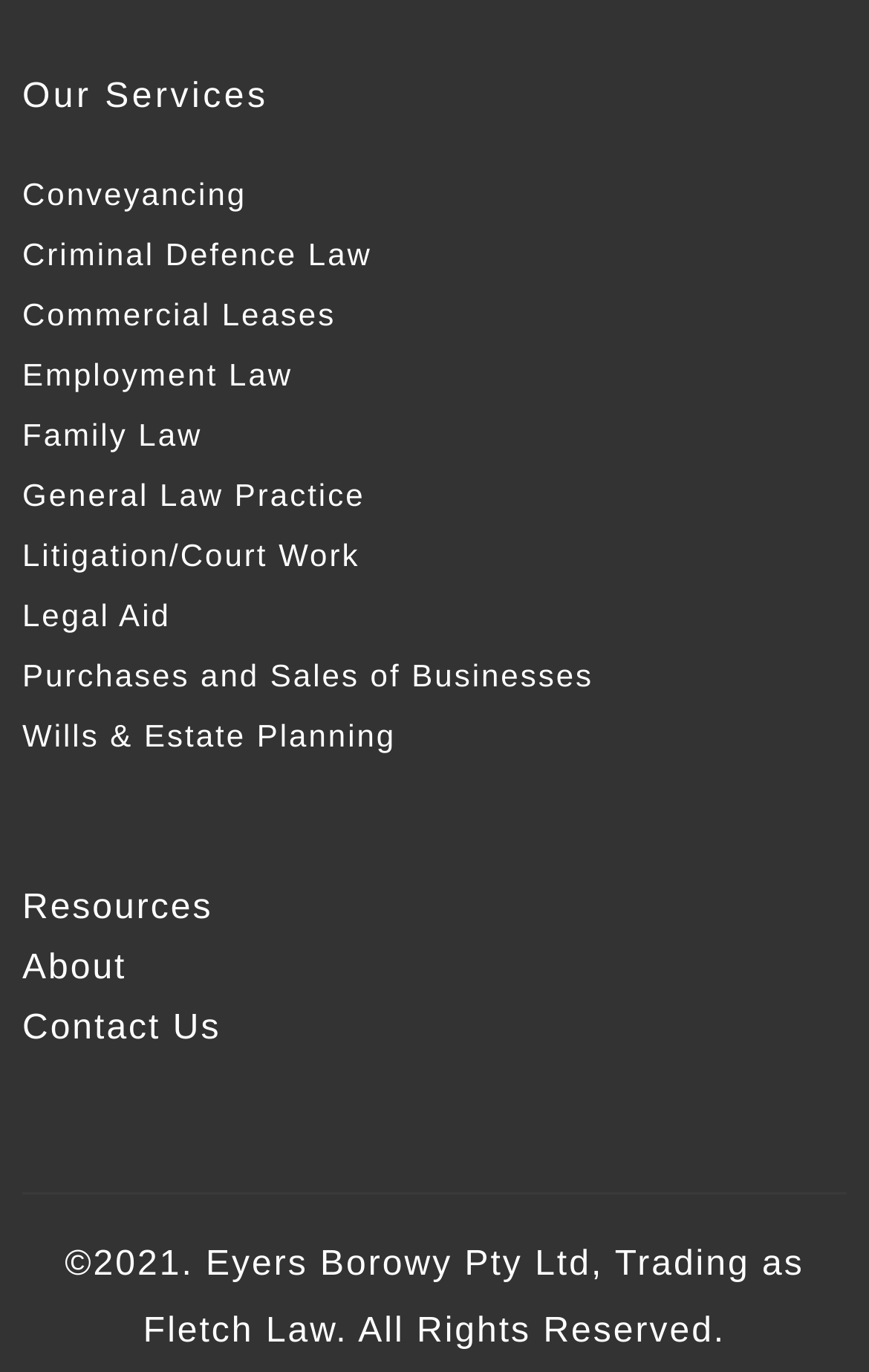Please identify the bounding box coordinates of the clickable area that will fulfill the following instruction: "Access Resources". The coordinates should be in the format of four float numbers between 0 and 1, i.e., [left, top, right, bottom].

[0.026, 0.639, 0.245, 0.683]